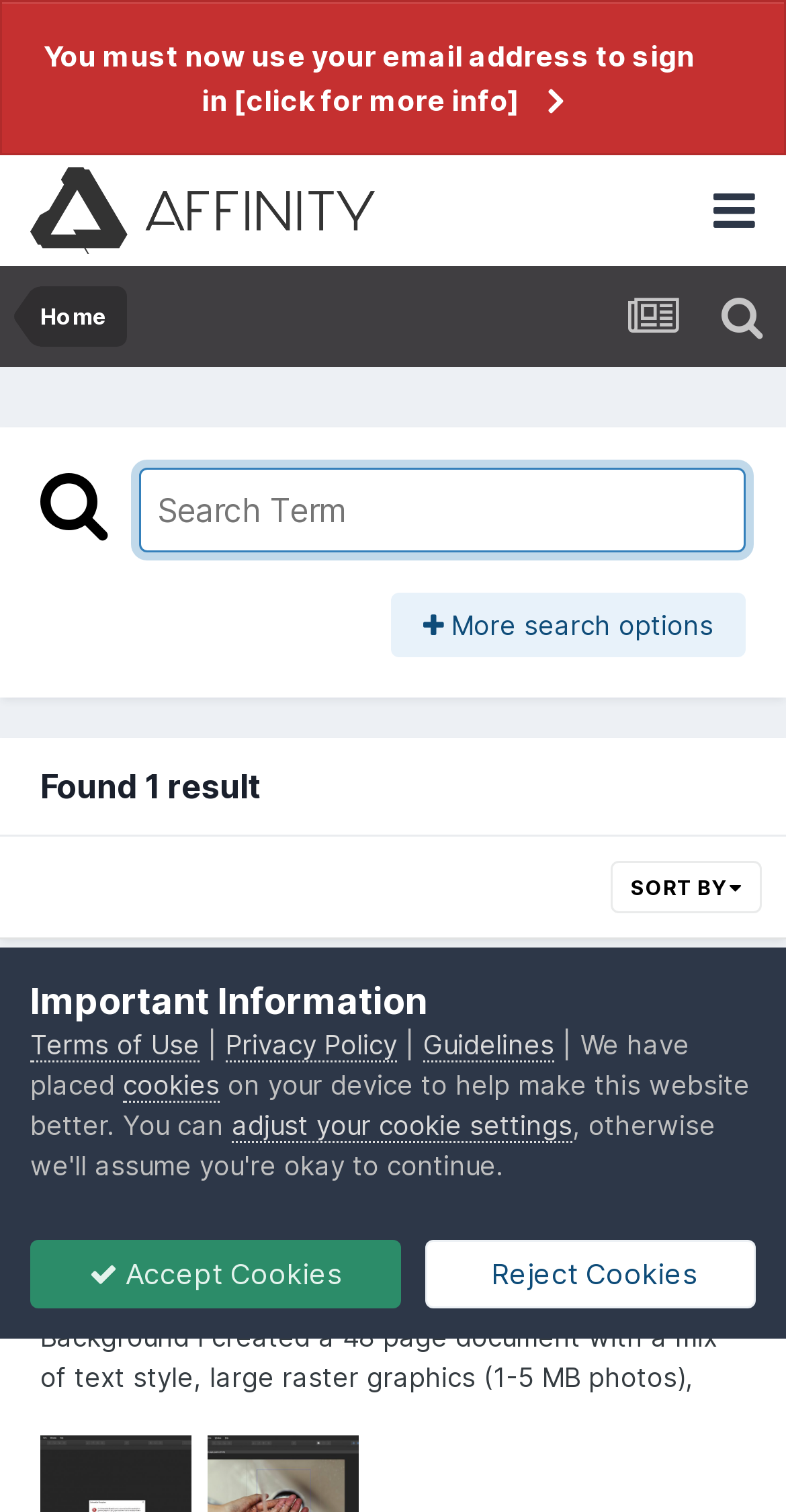From the screenshot, find the bounding box of the UI element matching this description: "adjust your cookie settings". Supply the bounding box coordinates in the form [left, top, right, bottom], each a float between 0 and 1.

[0.295, 0.733, 0.728, 0.756]